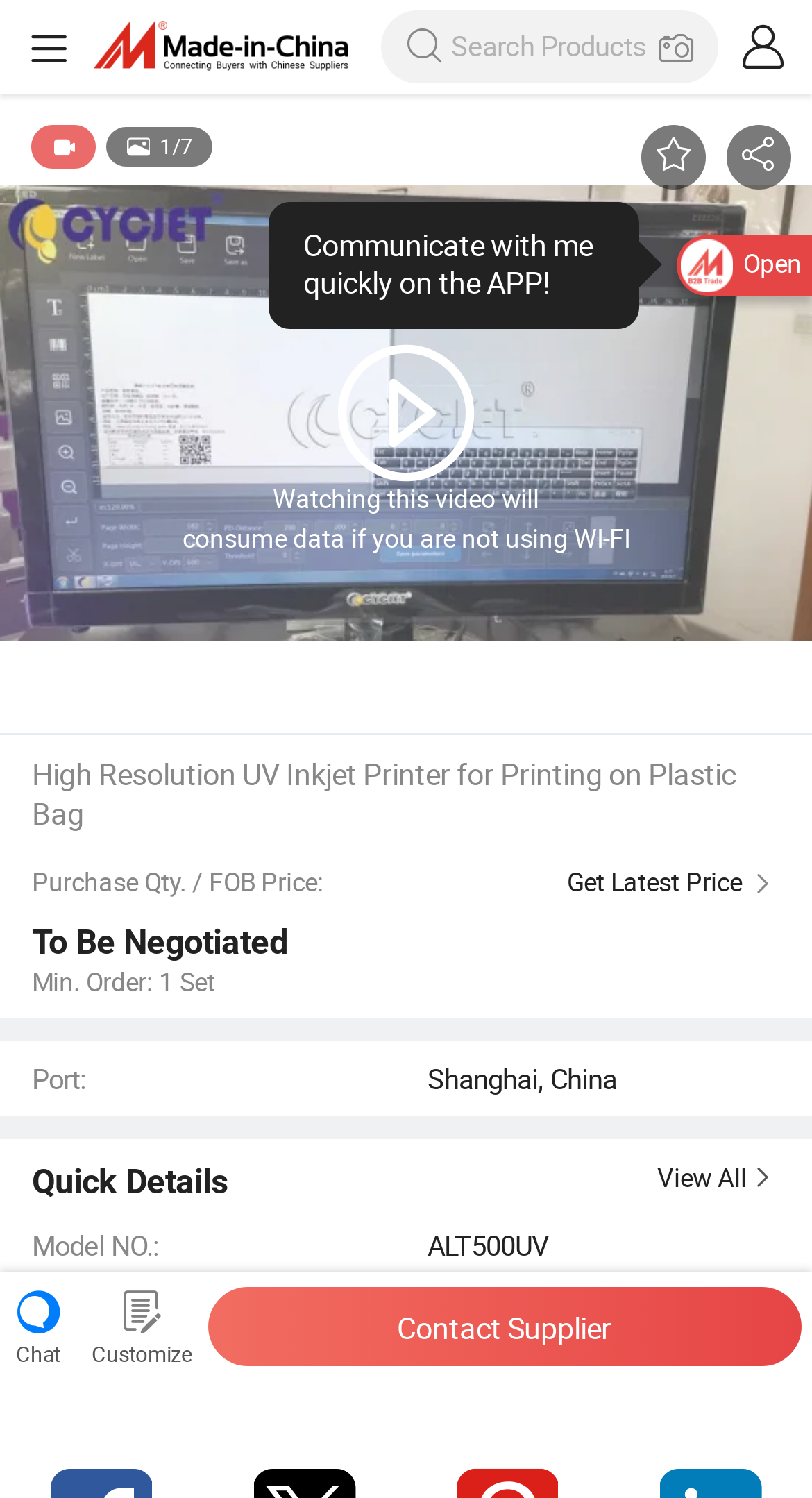Find the bounding box coordinates for the HTML element described as: "Home". The coordinates should consist of four float values between 0 and 1, i.e., [left, top, right, bottom].

None